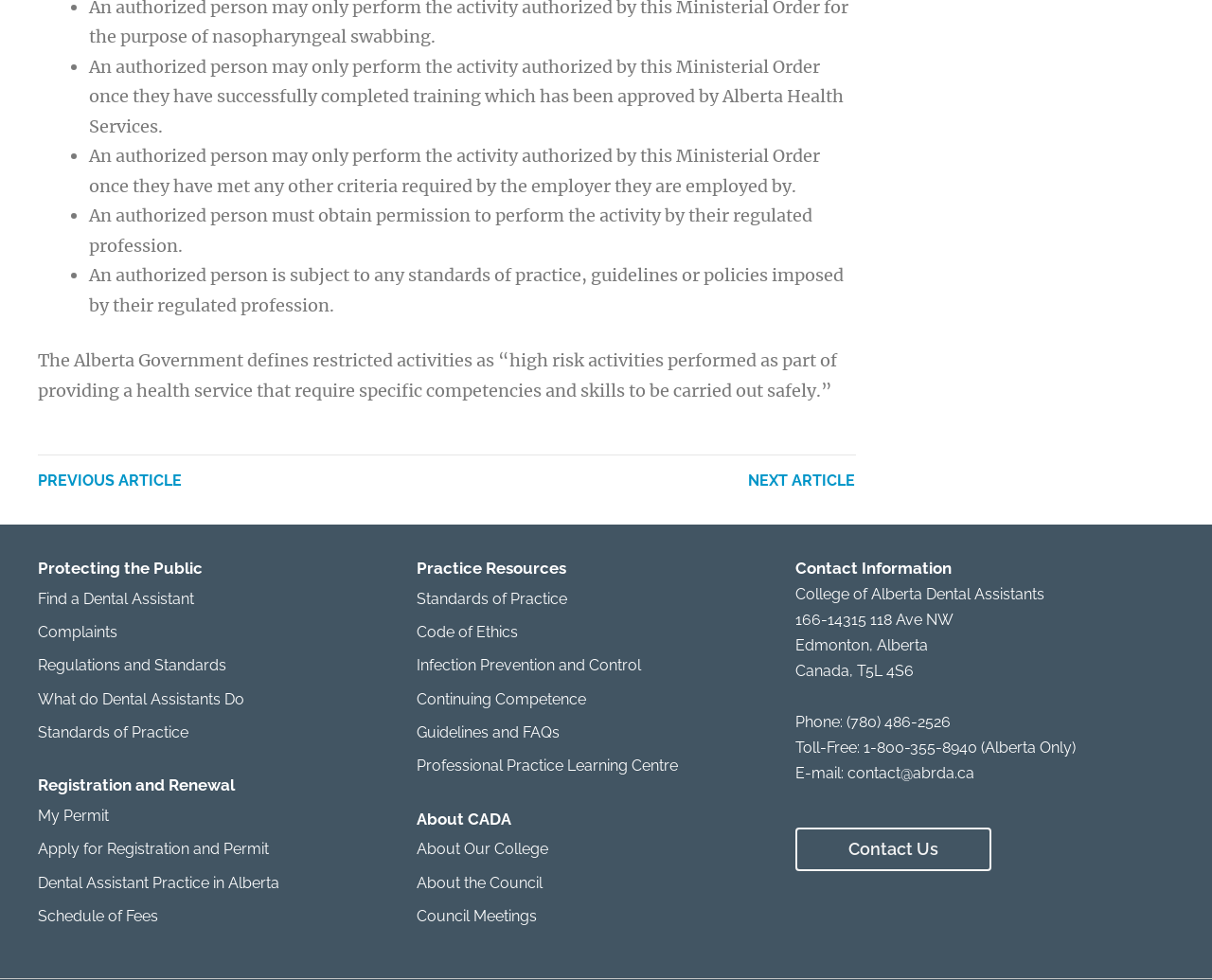What is the definition of restricted activities?
Using the screenshot, give a one-word or short phrase answer.

High risk activities